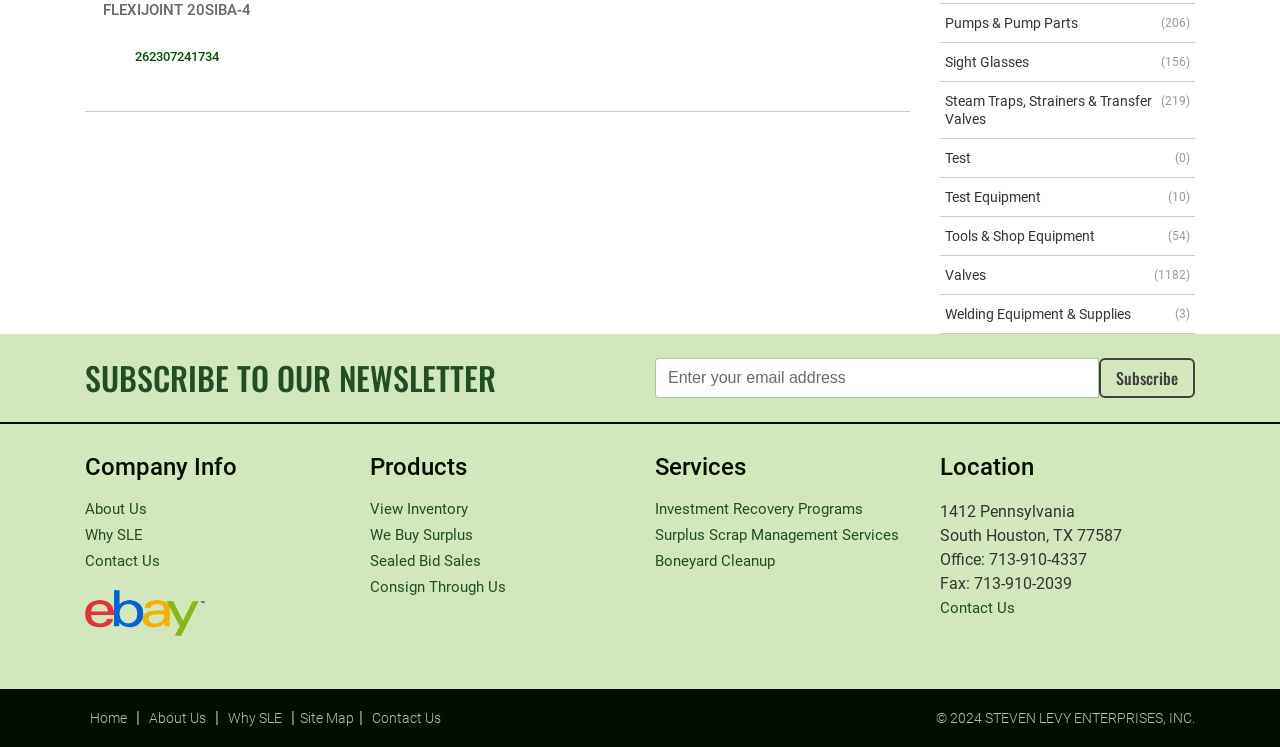How many categories of products are listed?
Give a detailed and exhaustive answer to the question.

I counted the number of links in the top-right section of the webpage, which lists different categories of products, and found 7 links: Pumps & Pump Parts, Sight Glasses, Steam Traps, Strainers & Transfer Valves, Test, Test Equipment, and Tools & Shop Equipment.